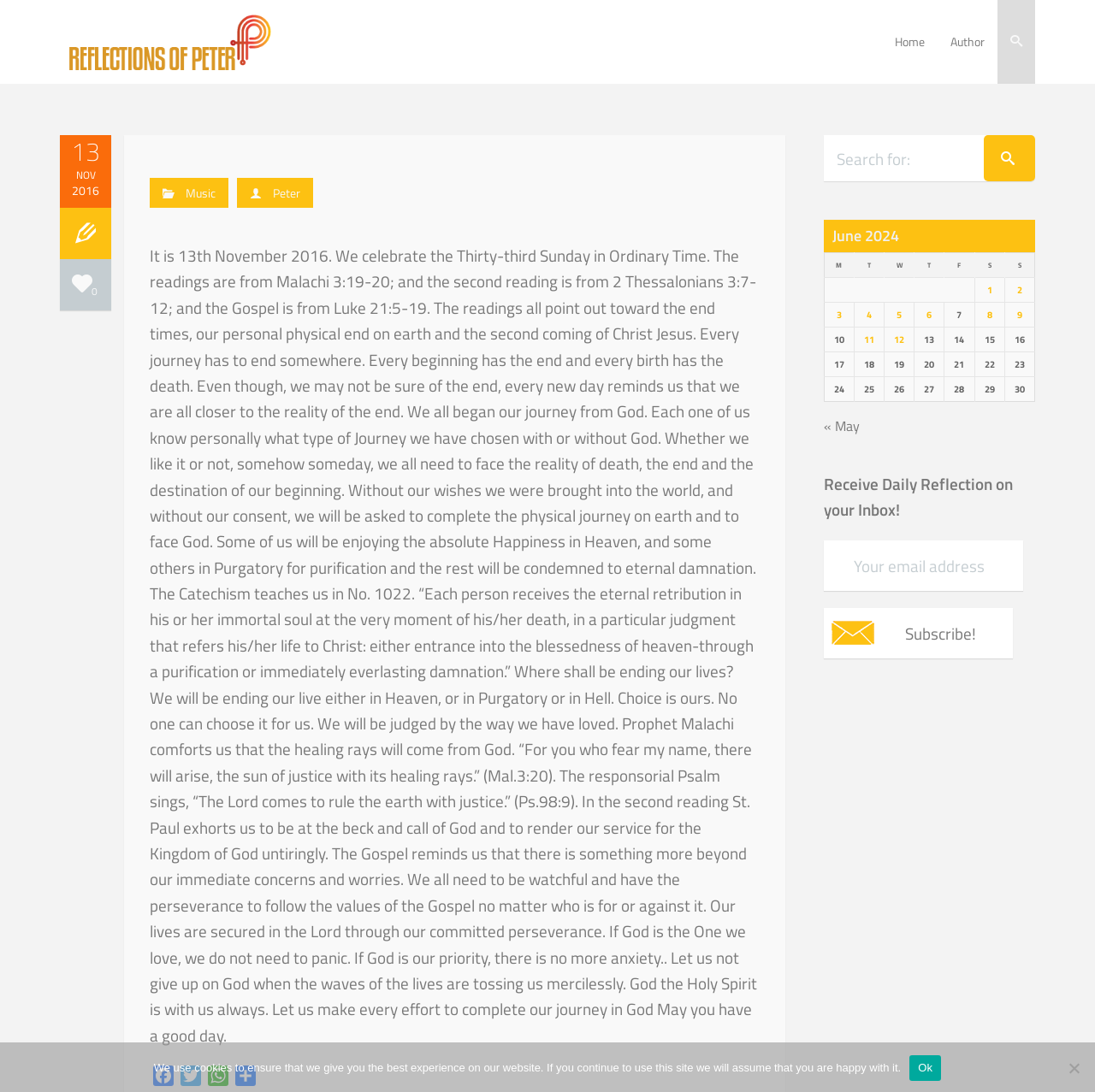Please answer the following question using a single word or phrase: 
What is the theme of the reflection mentioned on the webpage?

End times and second coming of Christ